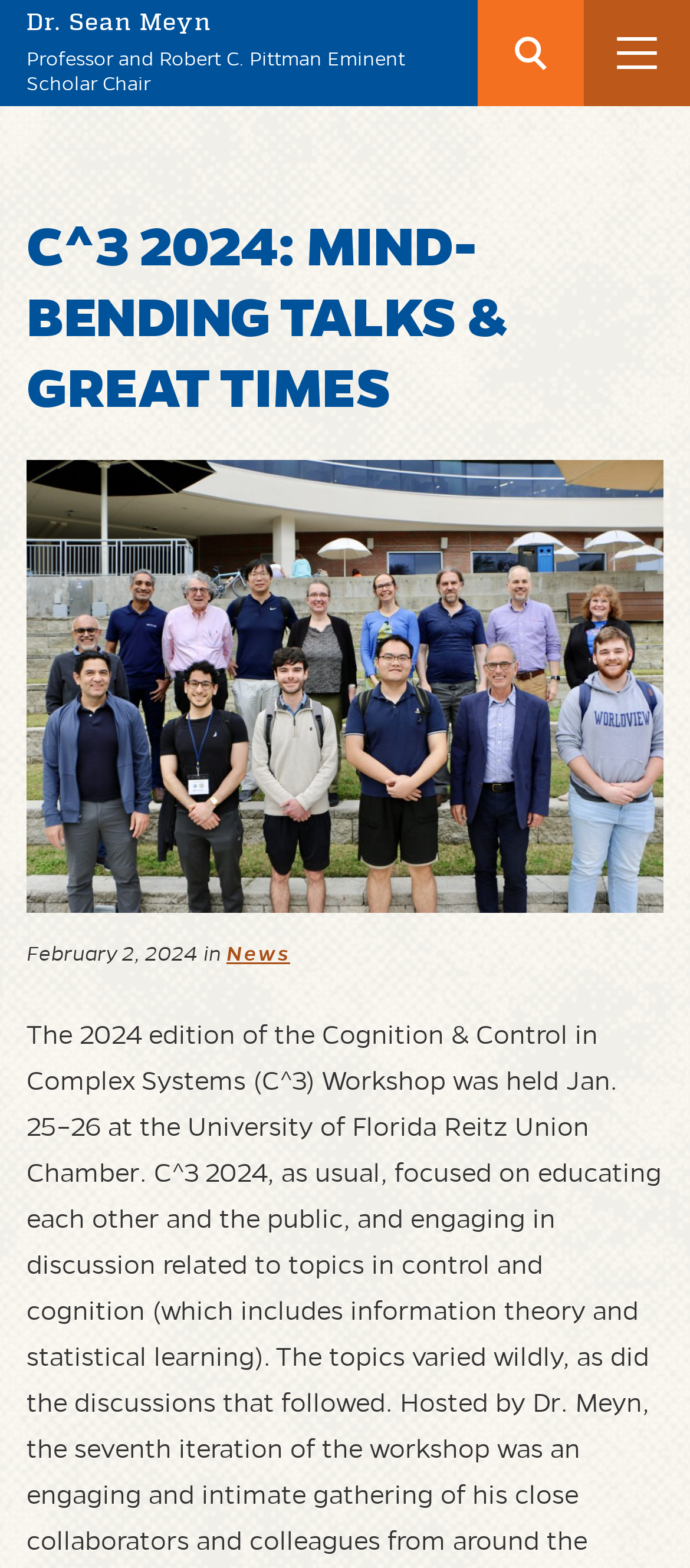What is the category of the article?
Answer the question using a single word or phrase, according to the image.

News